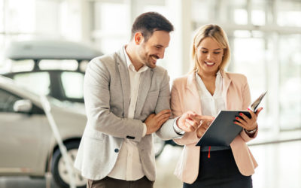Present an elaborate depiction of the scene captured in the image.

In a modern and vibrant automotive dealership, a man and a woman engage in a lively conversation while reviewing information on a tablet. The scene conveys a sense of collaboration, with the woman, dressed in a professional blazer, pointing at the screen, while the man, in a stylish light jacket, listens attentively with a smile. The backdrop features sleek vehicles and bright lighting, creating an inviting atmosphere. This moment captures the essence of teamwork in the car-buying process, emphasizing personalized customer service and the importance of communication in making informed decisions.